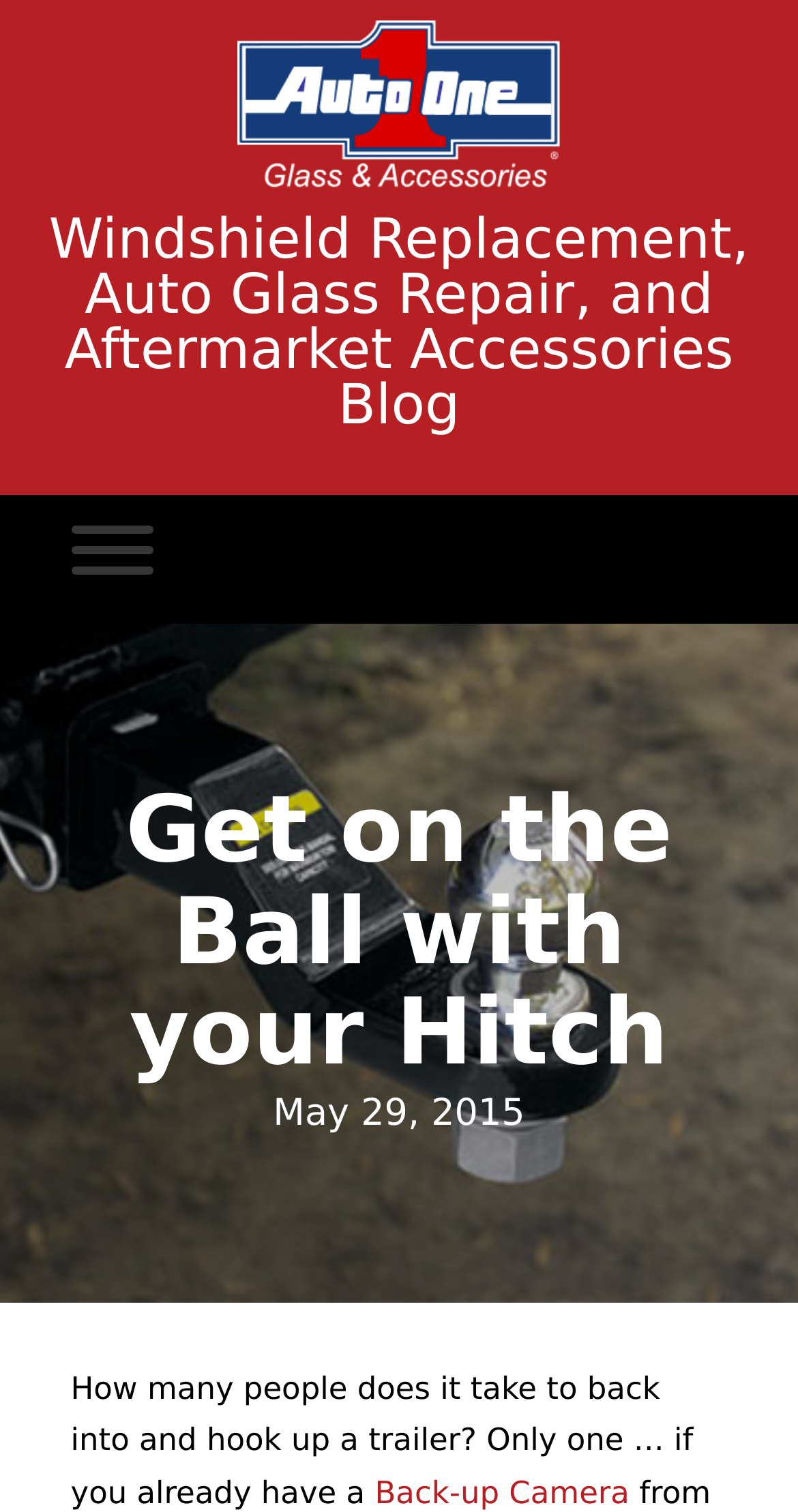What is the date of the blog post?
Answer the question with a single word or phrase, referring to the image.

May 29, 2015